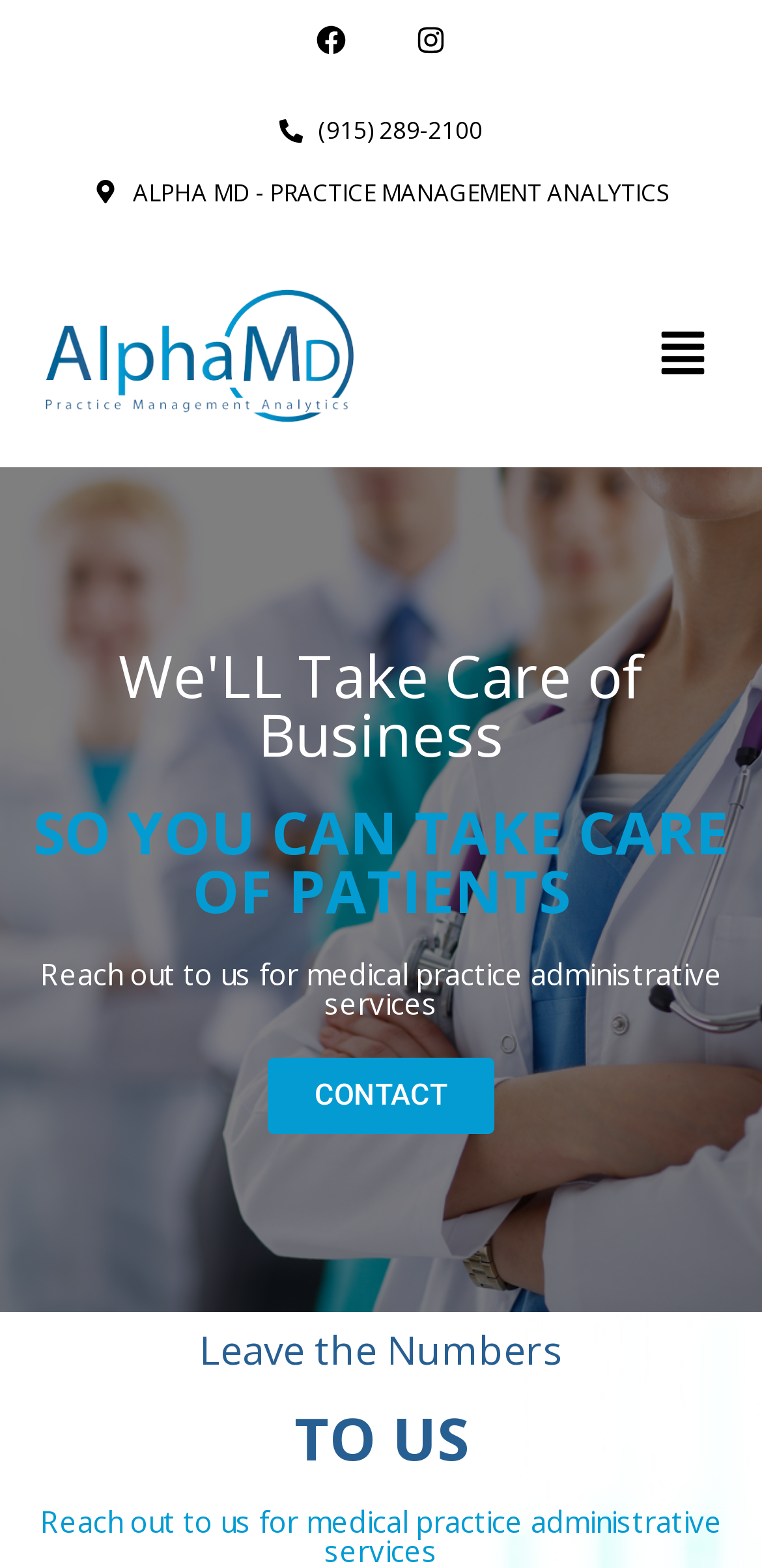Provide a brief response in the form of a single word or phrase:
Is there a menu button on the webpage?

Yes